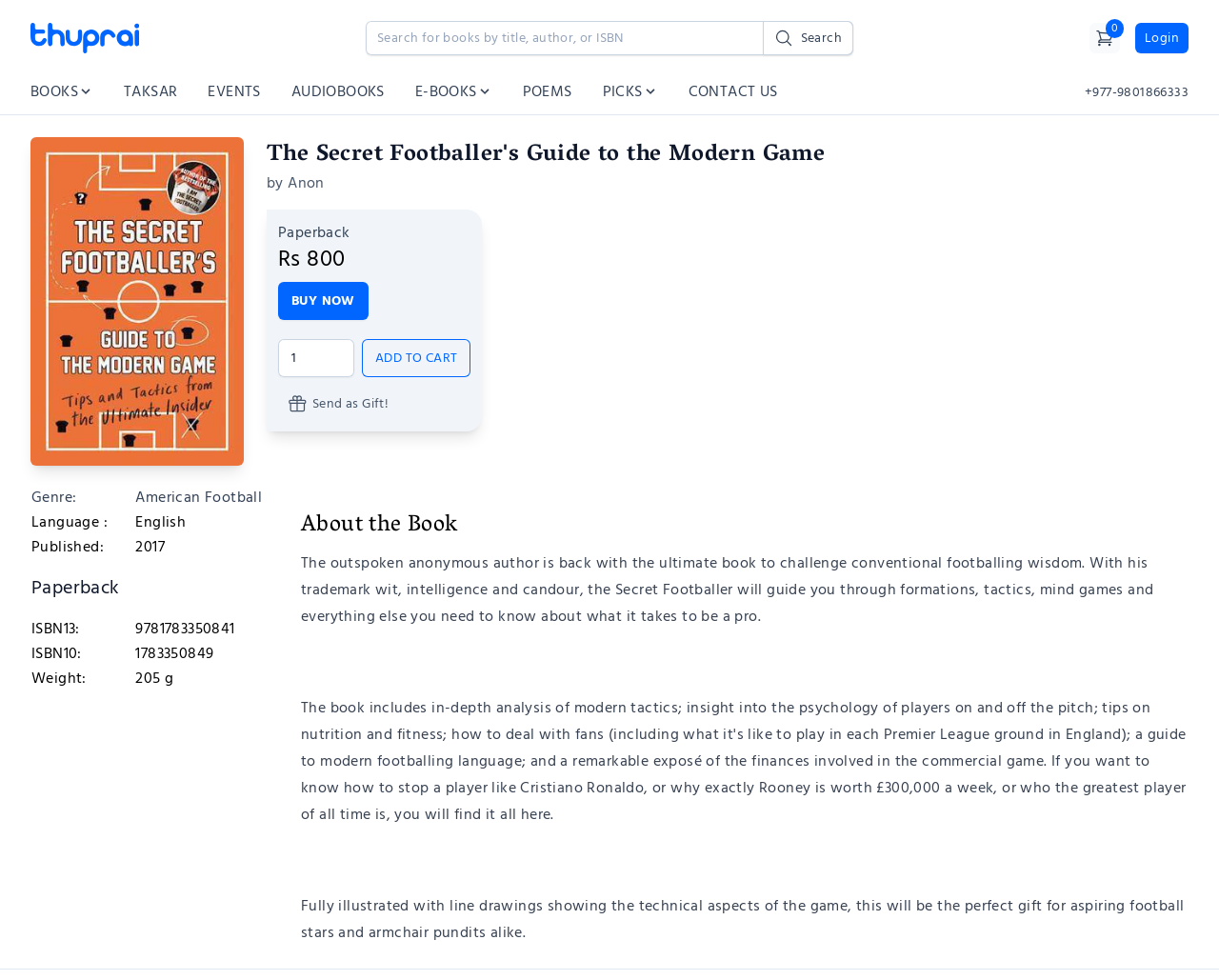Identify the bounding box coordinates of the area that should be clicked in order to complete the given instruction: "Search for books". The bounding box coordinates should be four float numbers between 0 and 1, i.e., [left, top, right, bottom].

[0.3, 0.021, 0.7, 0.056]